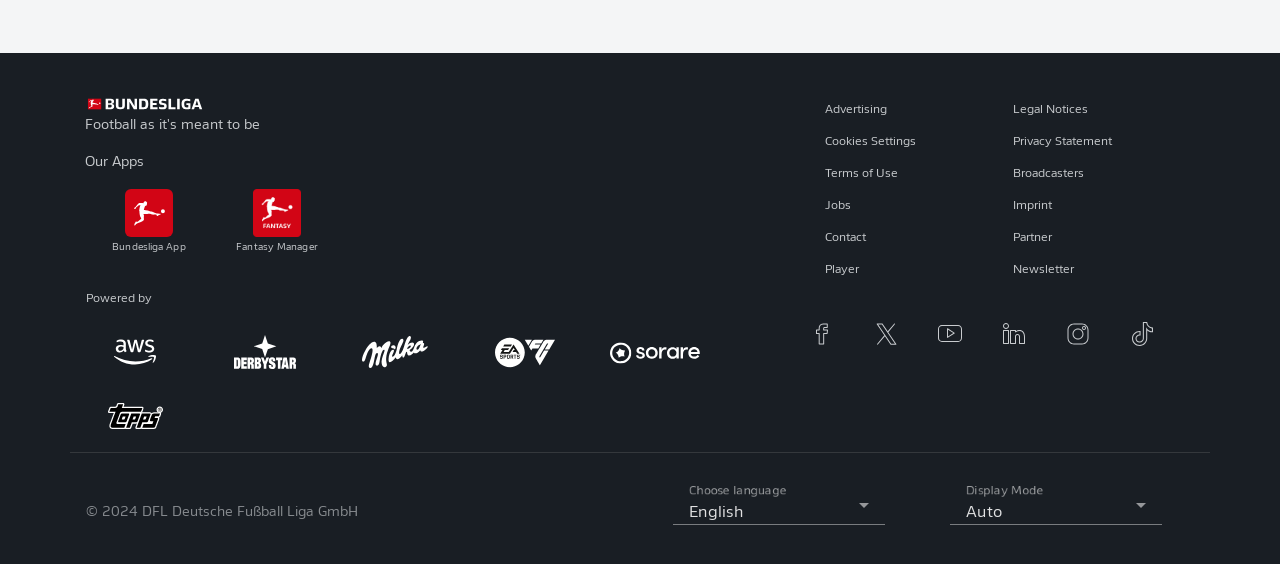What is the name of the football league?
Give a comprehensive and detailed explanation for the question.

I inferred this answer by looking at the StaticText element with the content '© 2024 DFL Deutsche Fußball Liga GmbH' at the bottom of the page, which suggests that DFL is the name of the football league.